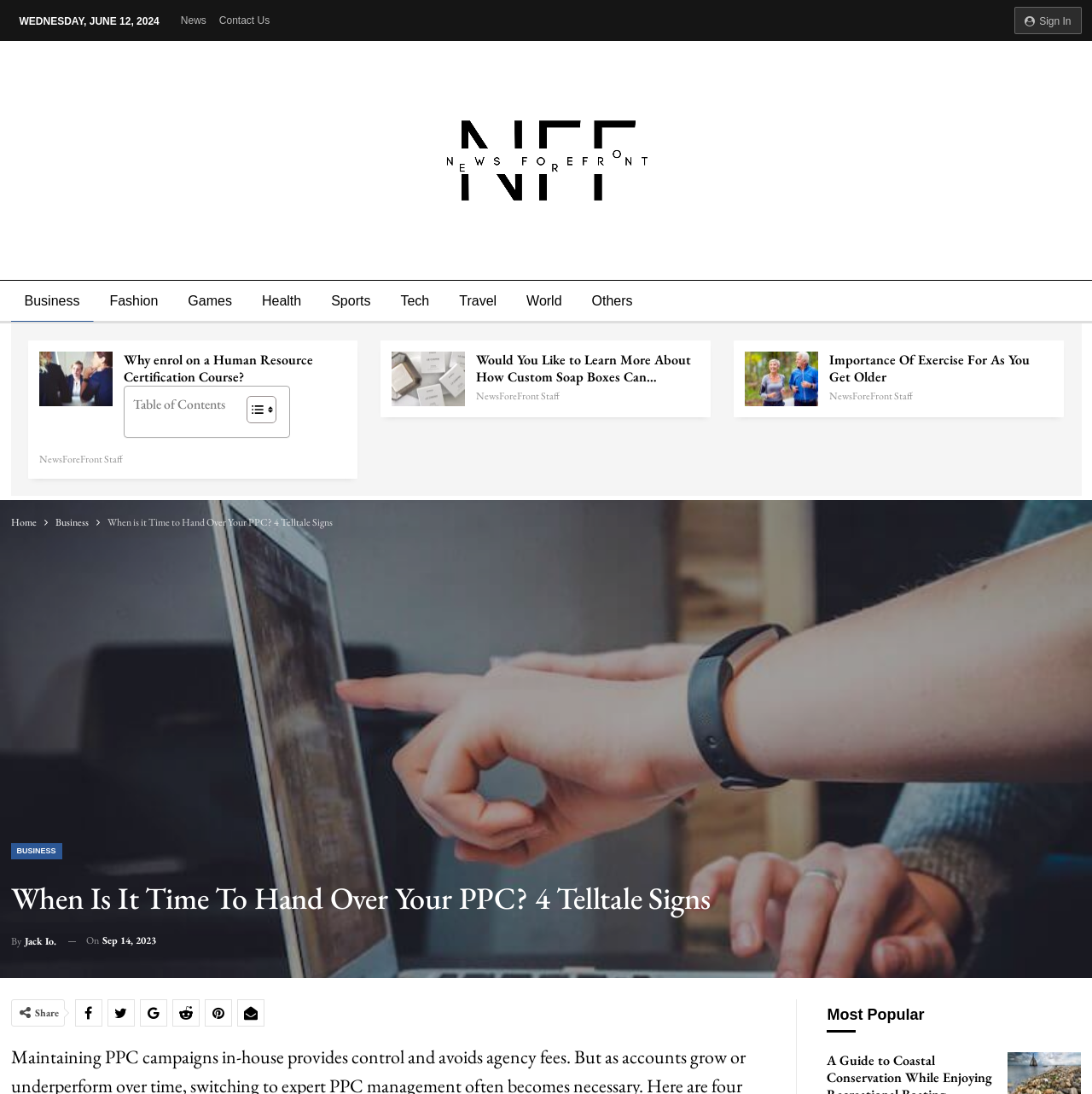Given the description Home, predict the bounding box coordinates of the UI element. Ensure the coordinates are in the format (top-left x, top-left y, bottom-right x, bottom-right y) and all values are between 0 and 1.

[0.01, 0.469, 0.033, 0.486]